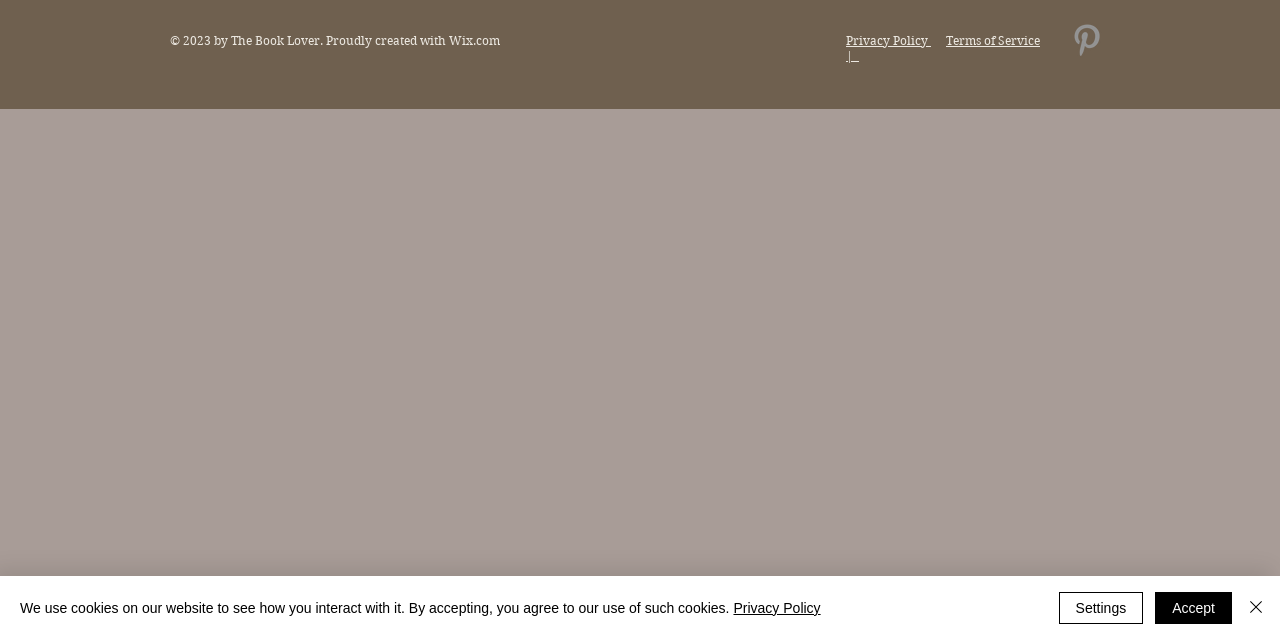Predict the bounding box of the UI element based on the description: "Privacy Policy |". The coordinates should be four float numbers between 0 and 1, formatted as [left, top, right, bottom].

[0.661, 0.052, 0.727, 0.098]